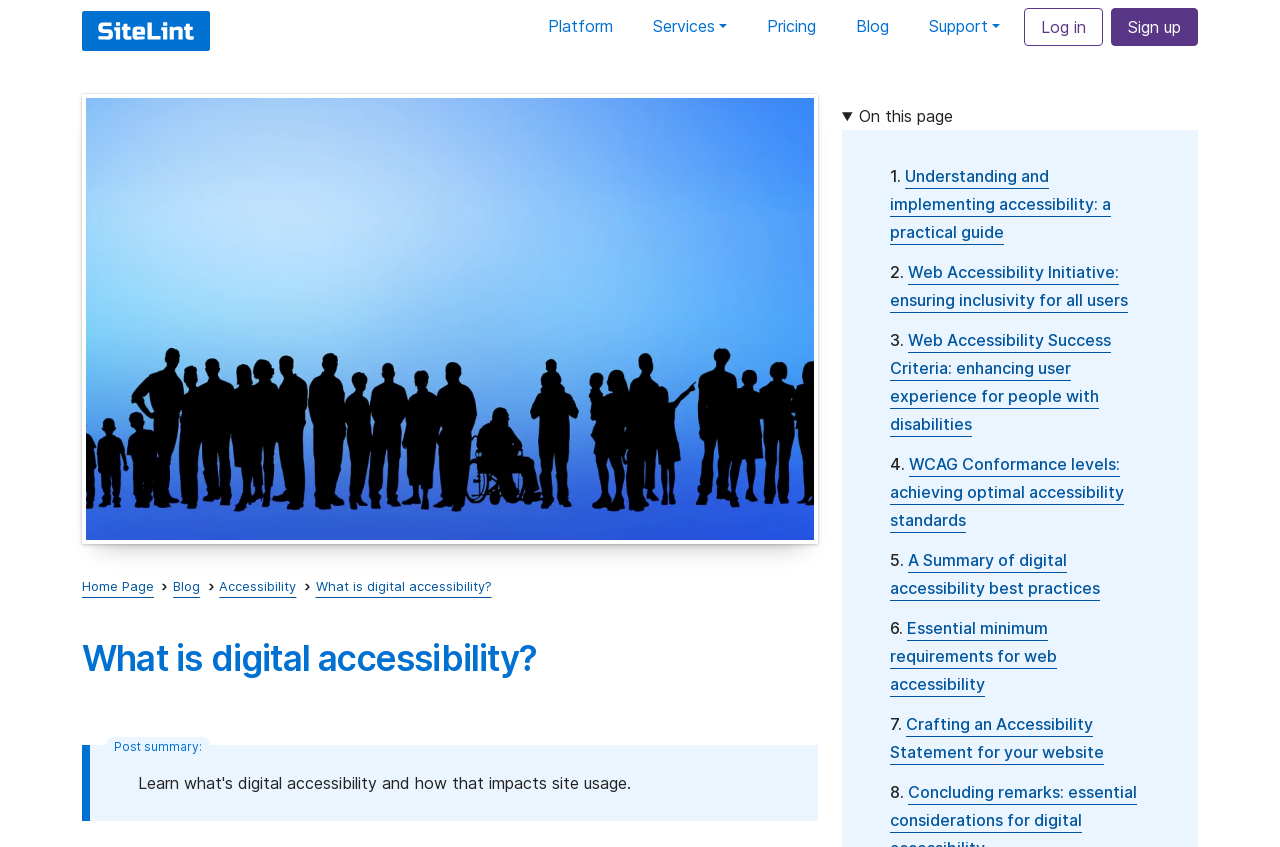Respond to the following question using a concise word or phrase: 
What is the 'Breadcrumb' navigation for?

To show current page location